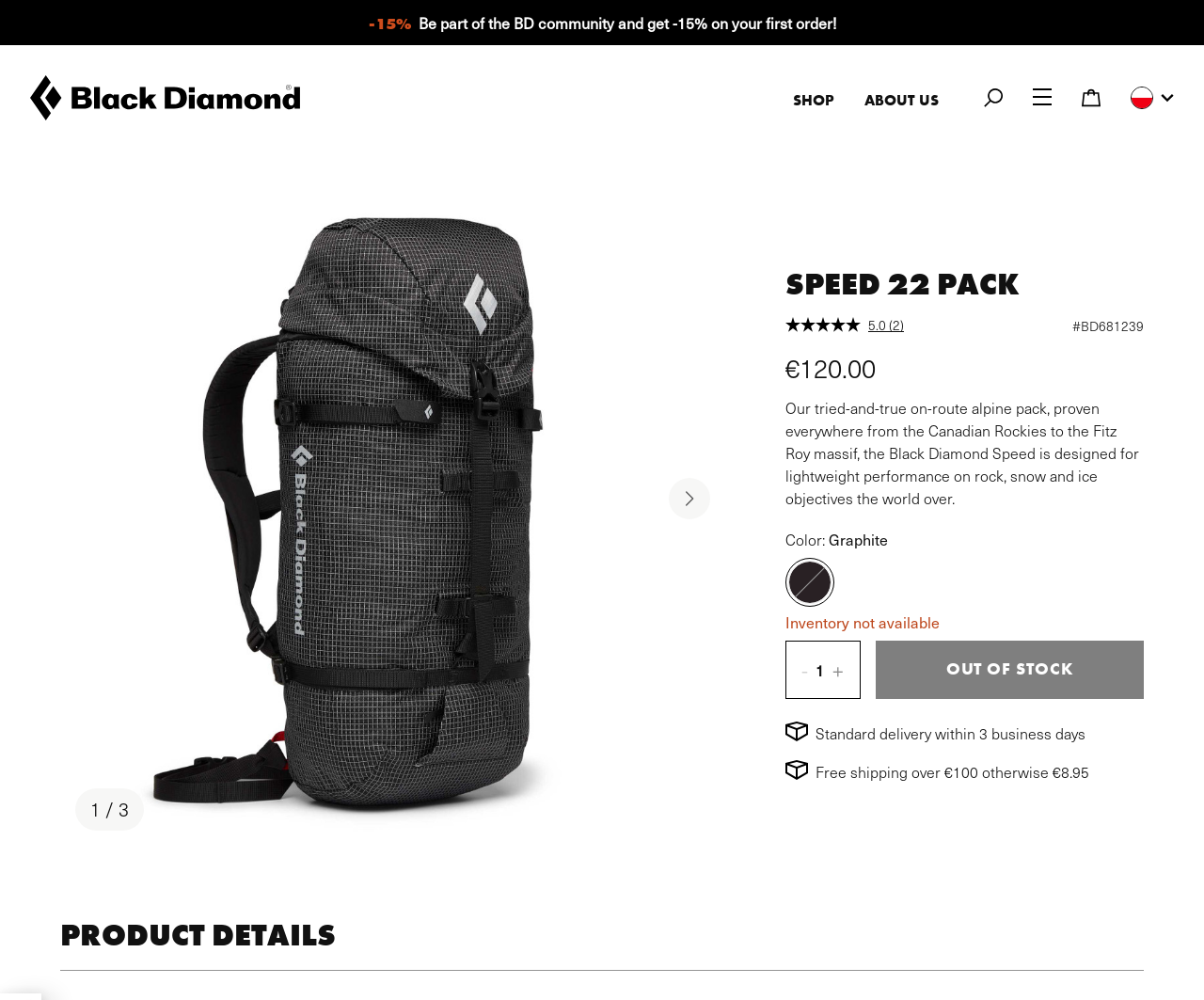Predict the bounding box of the UI element based on this description: "Shop".

[0.646, 0.074, 0.705, 0.127]